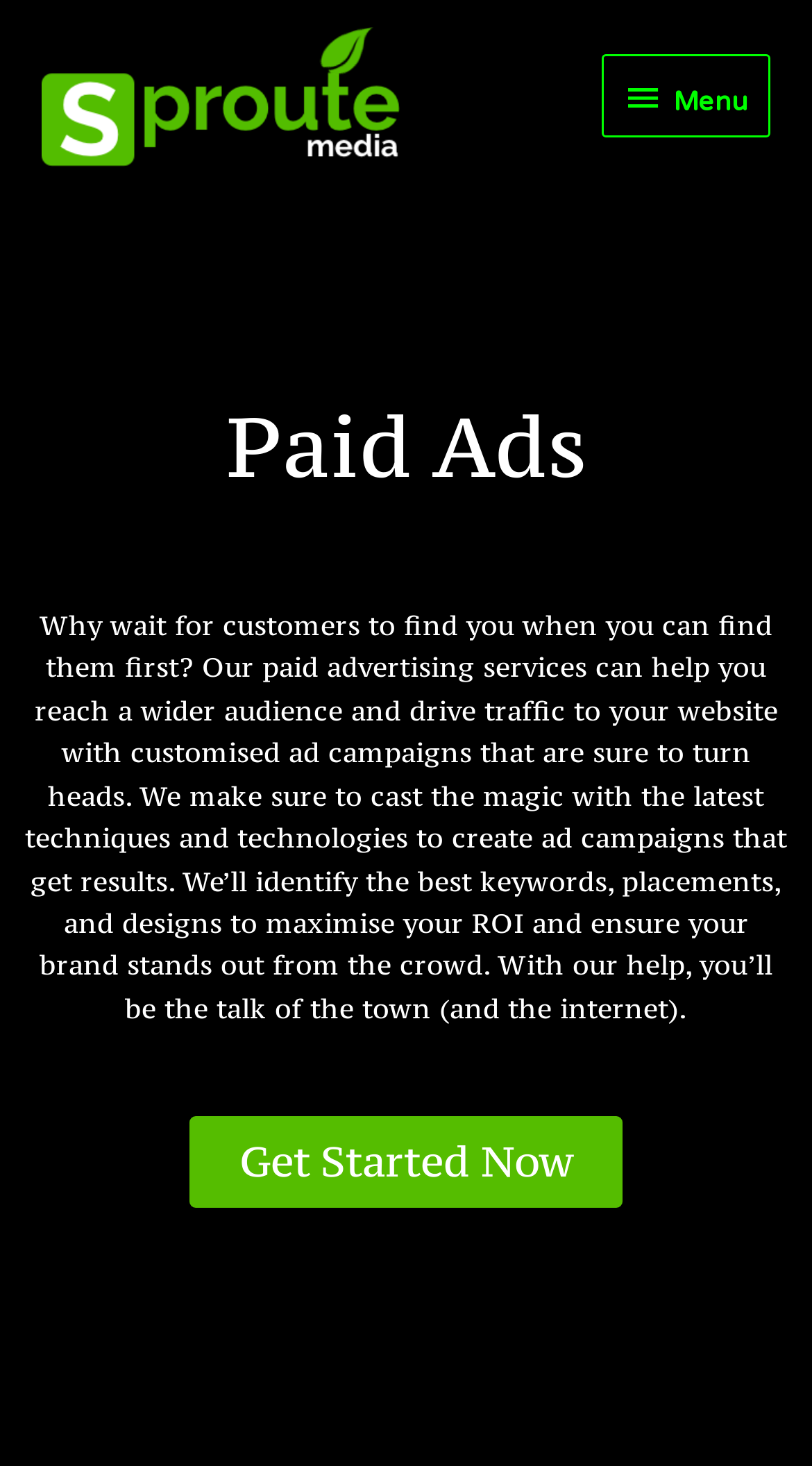Provide the bounding box coordinates for the UI element that is described as: "Get Started Now".

[0.233, 0.761, 0.767, 0.823]